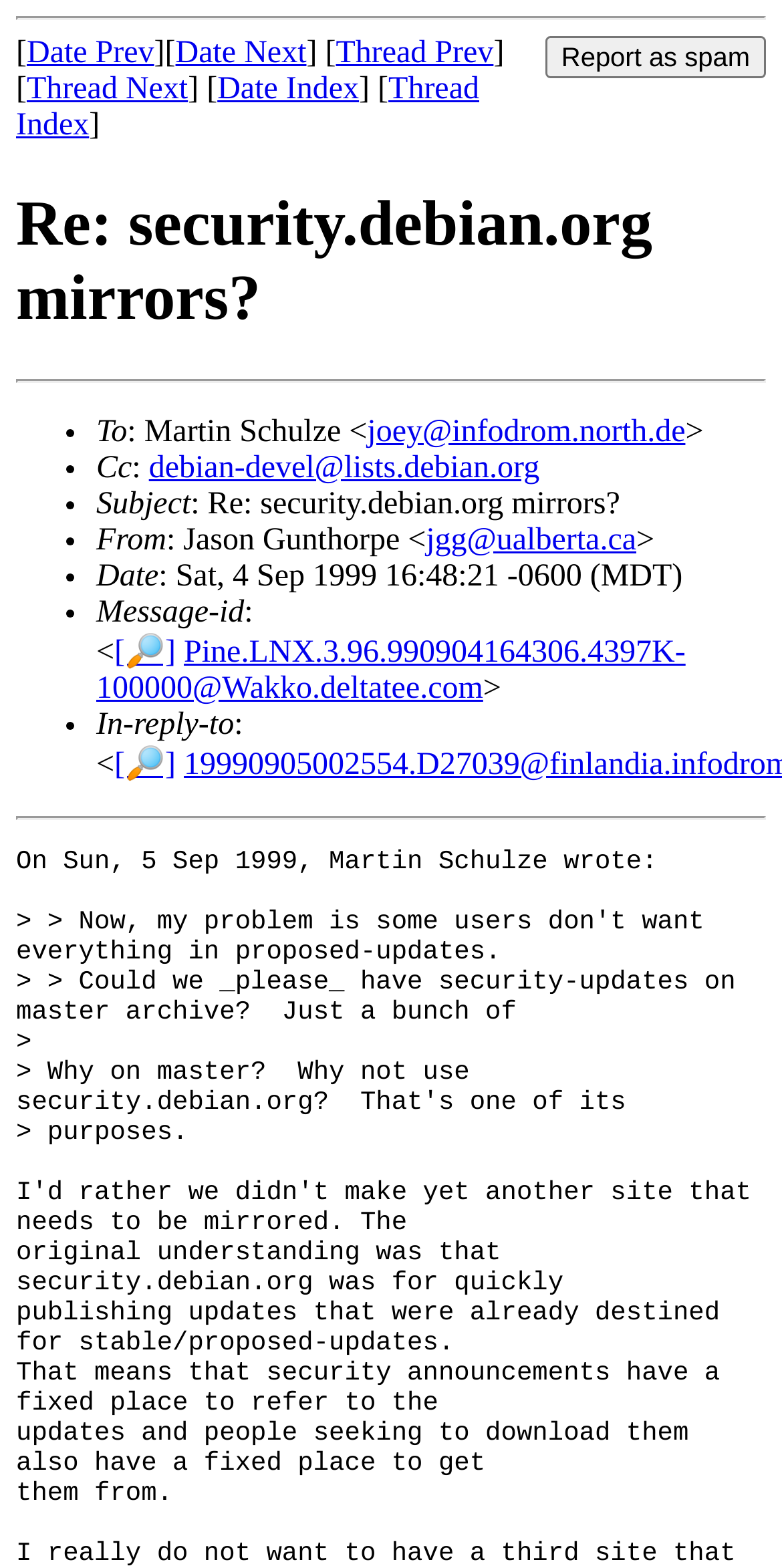Please locate the clickable area by providing the bounding box coordinates to follow this instruction: "View thread index".

[0.021, 0.046, 0.613, 0.091]